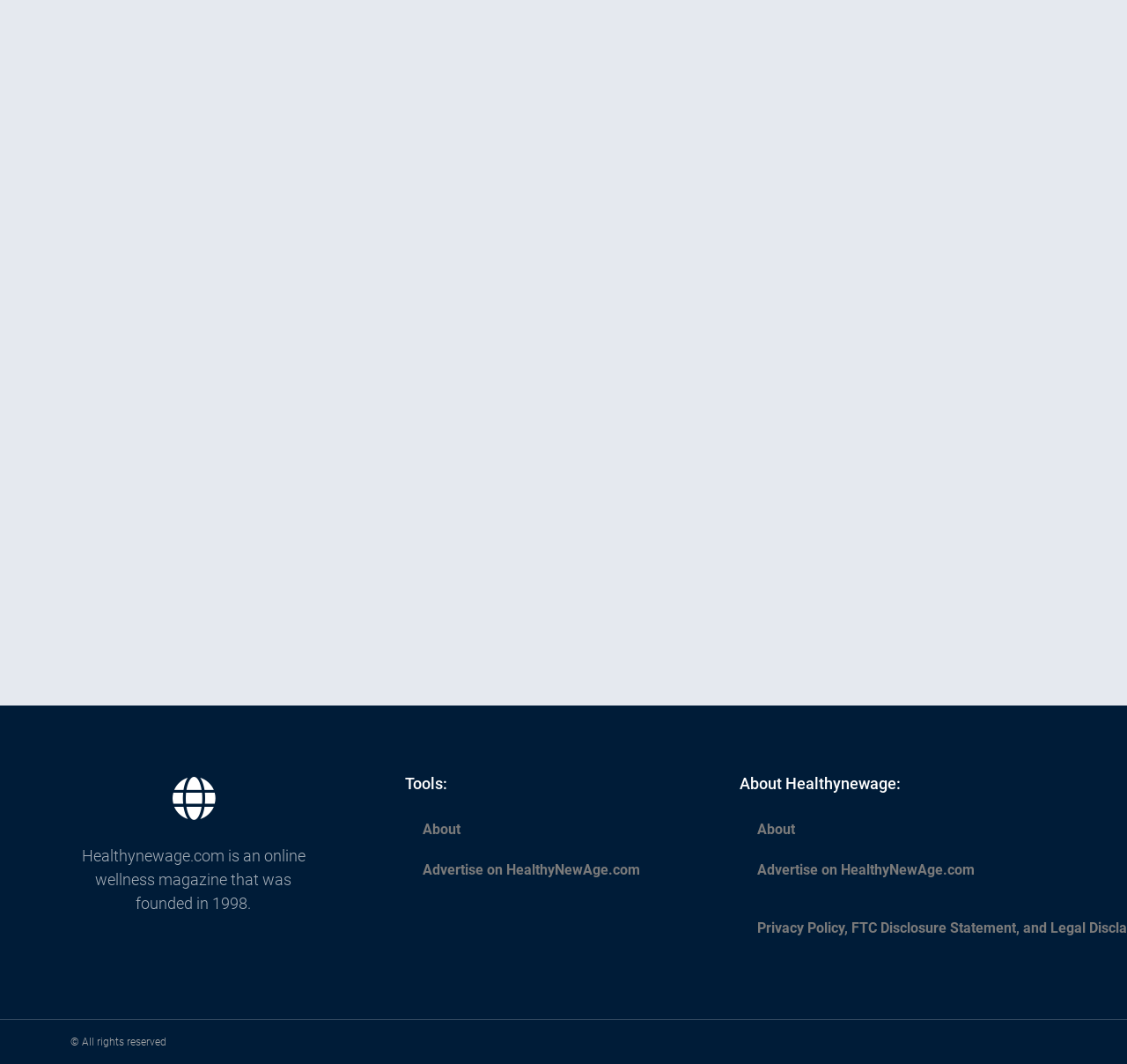Determine the bounding box of the UI component based on this description: "Advertise on HealthyNewAge.com". The bounding box coordinates should be four float values between 0 and 1, i.e., [left, top, right, bottom].

[0.656, 0.799, 0.937, 0.837]